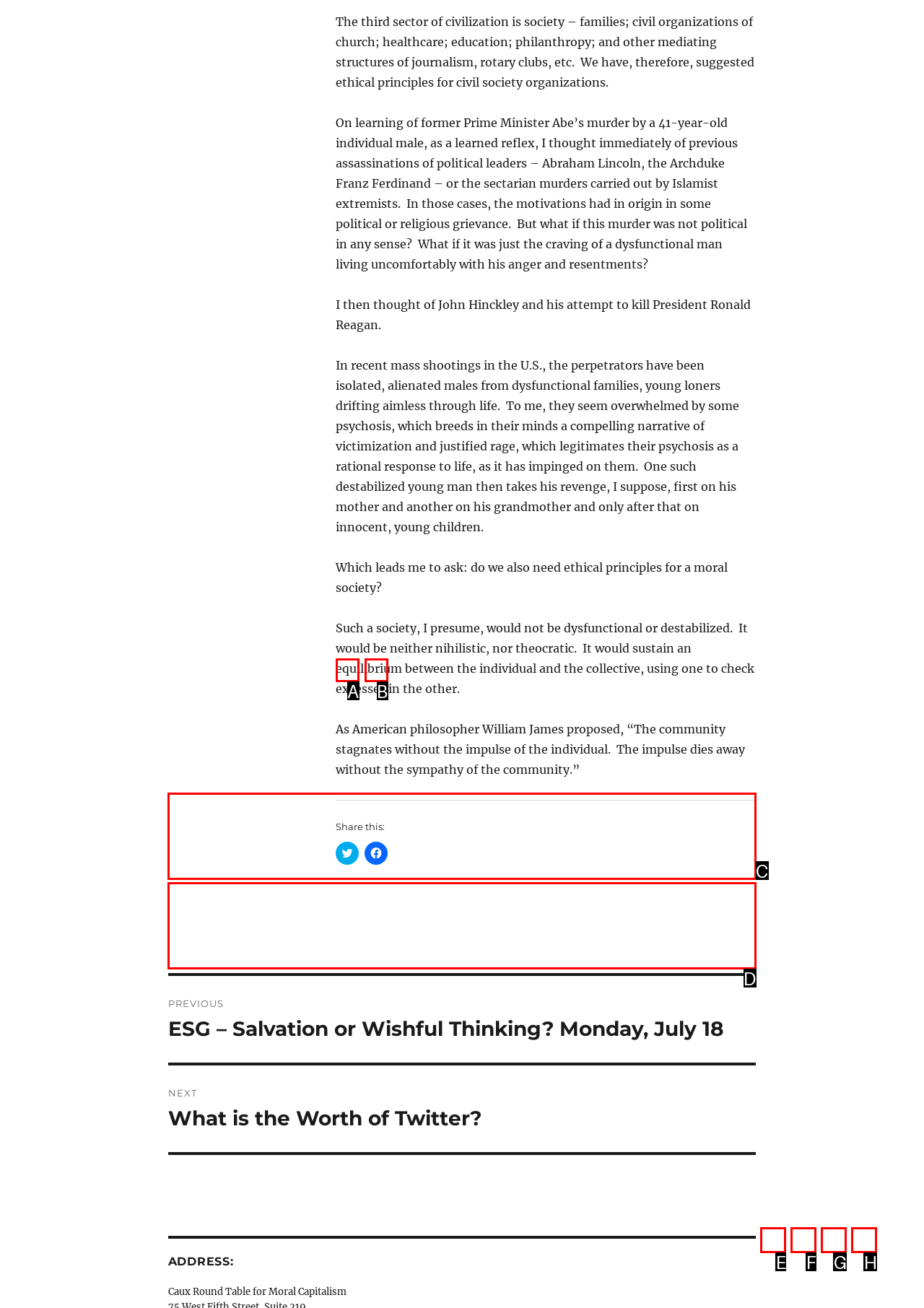Choose the option that matches the following description: Facebook
Answer with the letter of the correct option.

F